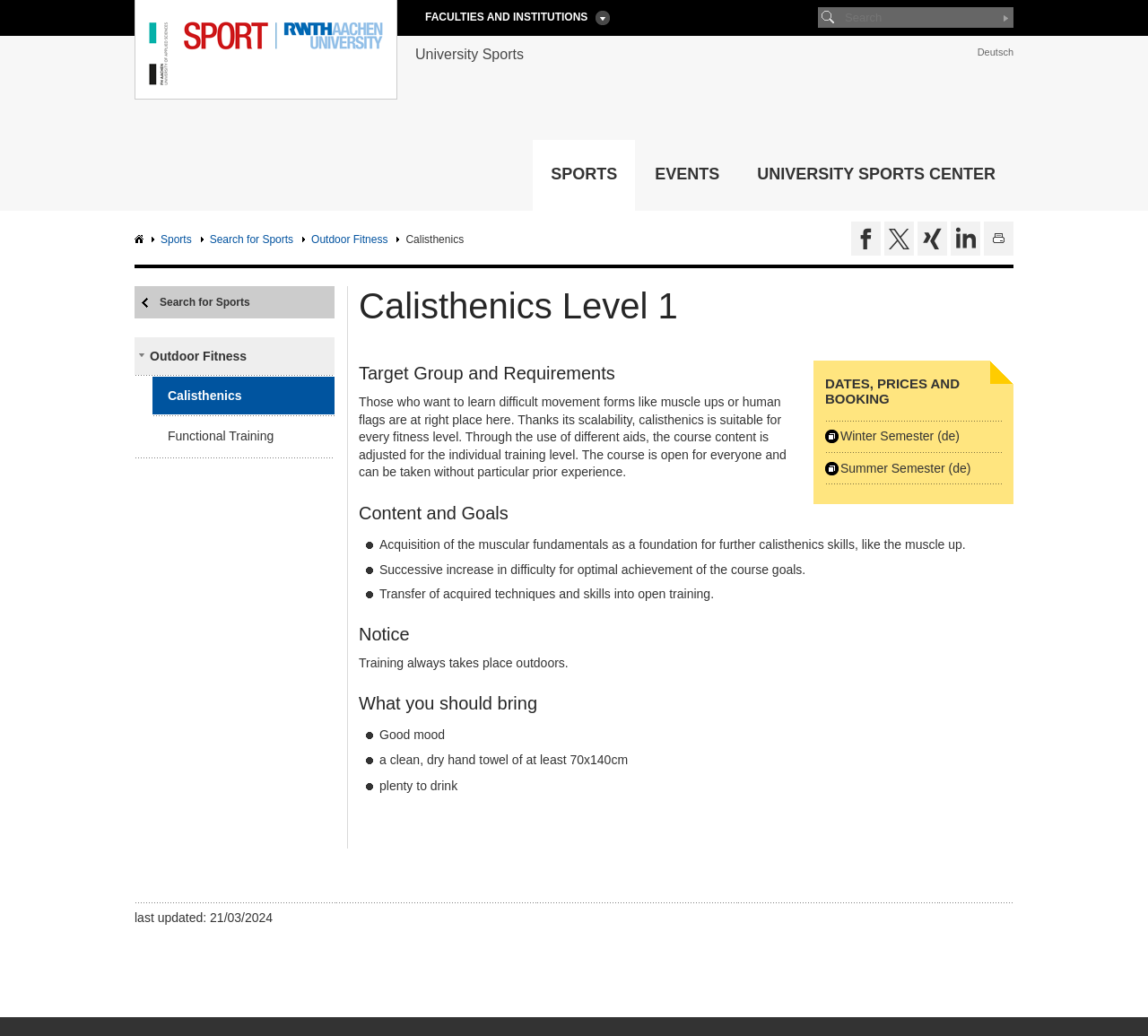Answer the question with a single word or phrase: 
What is the purpose of the course 'Calisthenics Level 1'?

Acquire muscular fundamentals